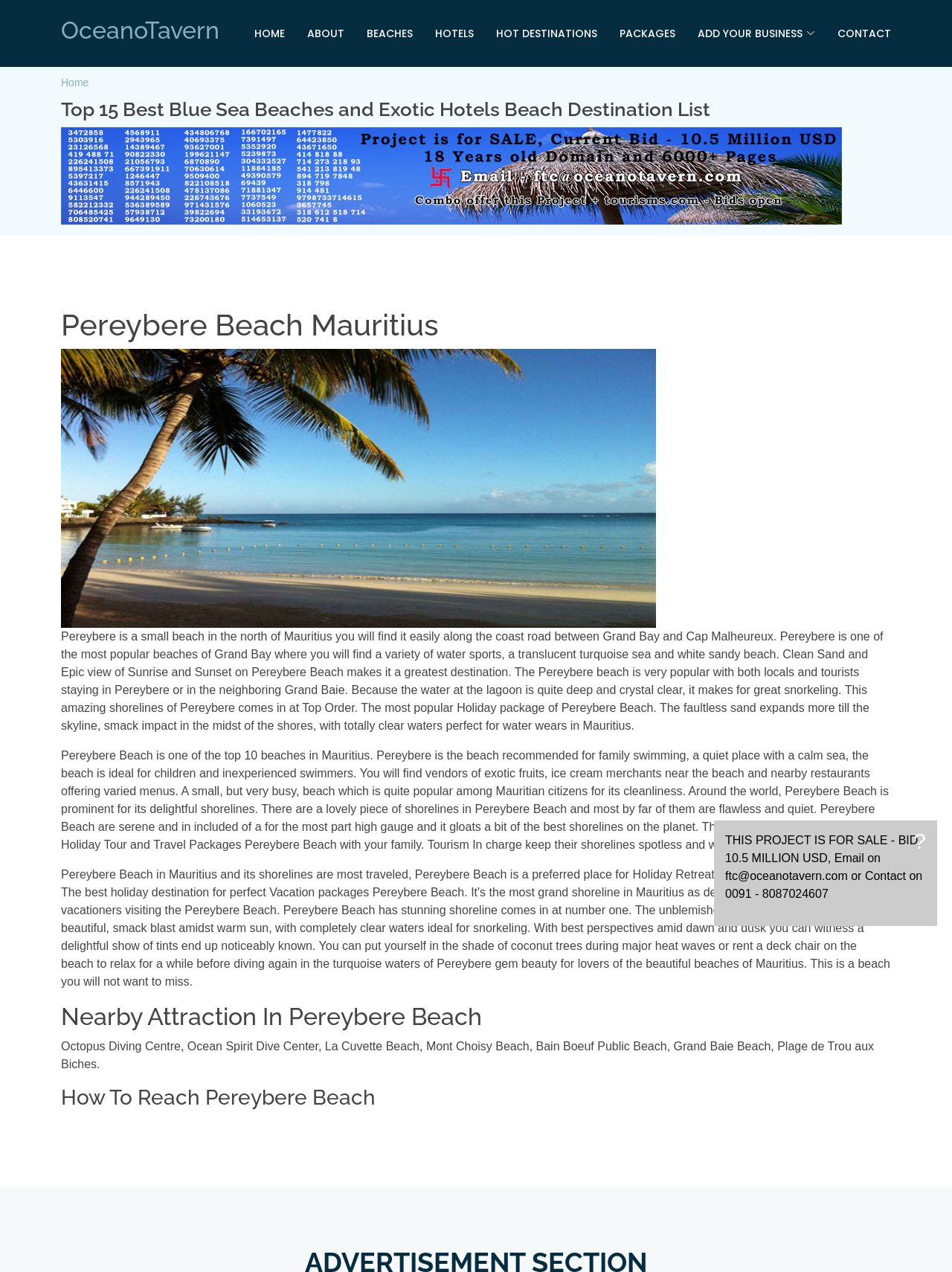Identify the bounding box coordinates of the region I need to click to complete this instruction: "View the 'Pereybere Beach in Mauritius' image".

[0.064, 0.274, 0.689, 0.494]